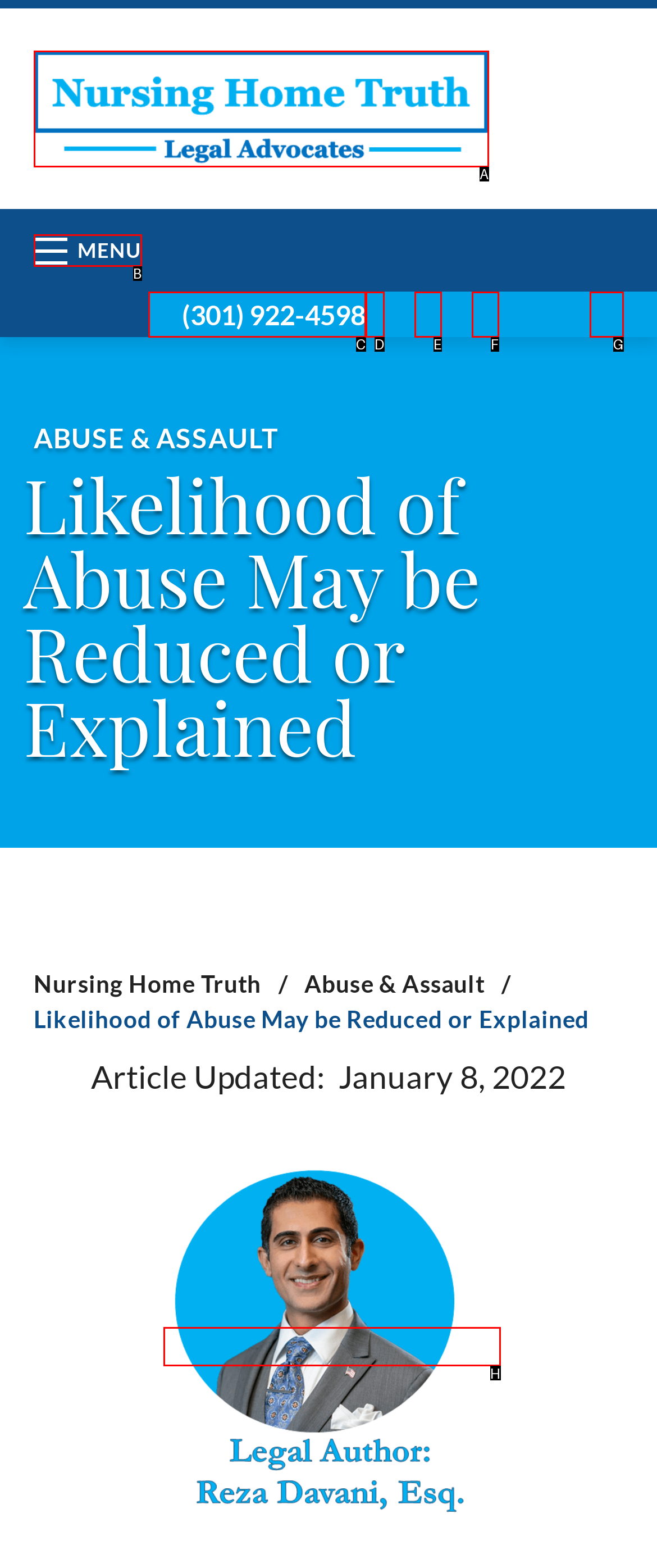Determine which UI element matches this description: (301) 922-4598
Reply with the appropriate option's letter.

C